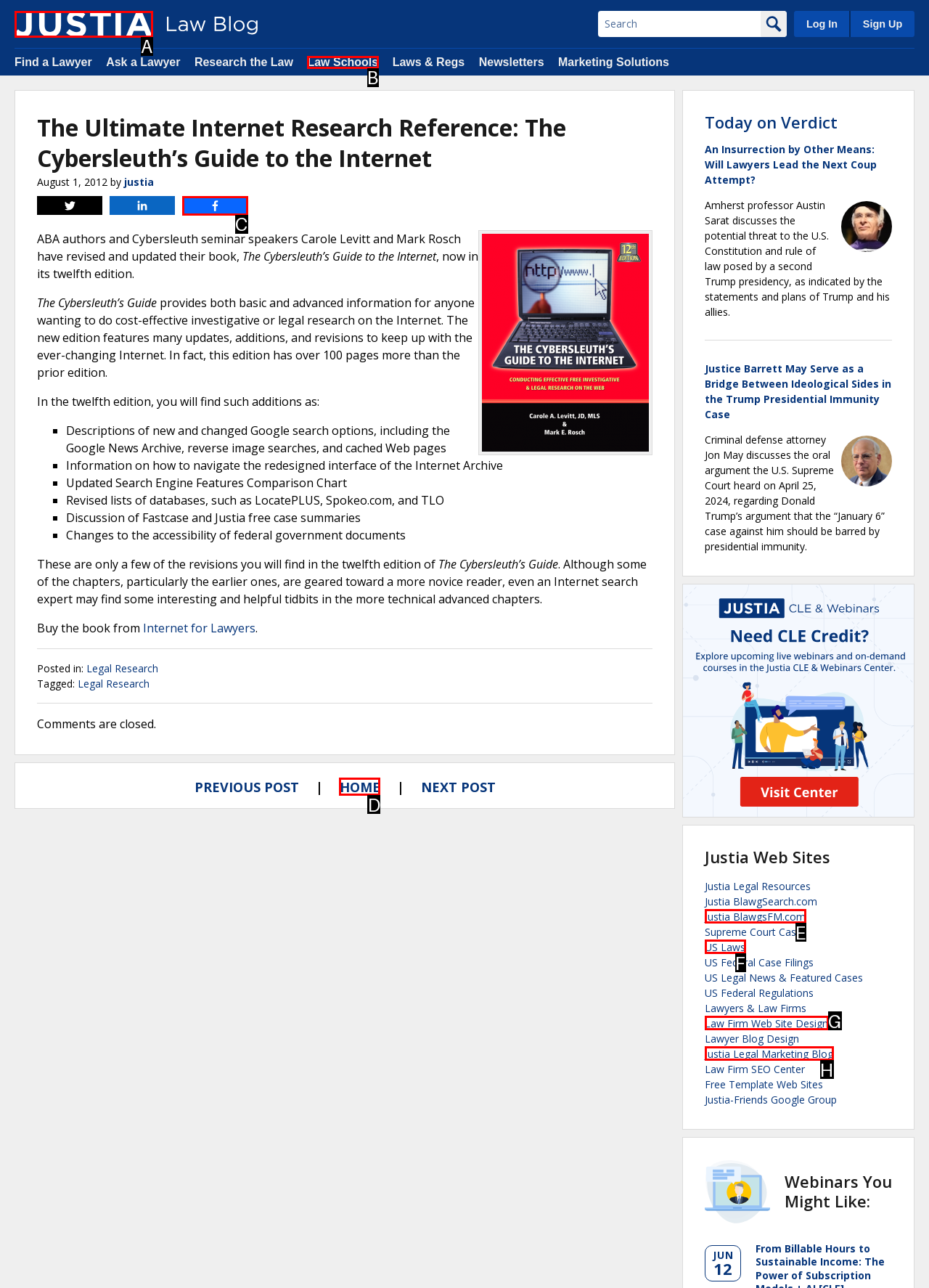Choose the HTML element that matches the description: Law Firm Web Site Design
Reply with the letter of the correct option from the given choices.

G